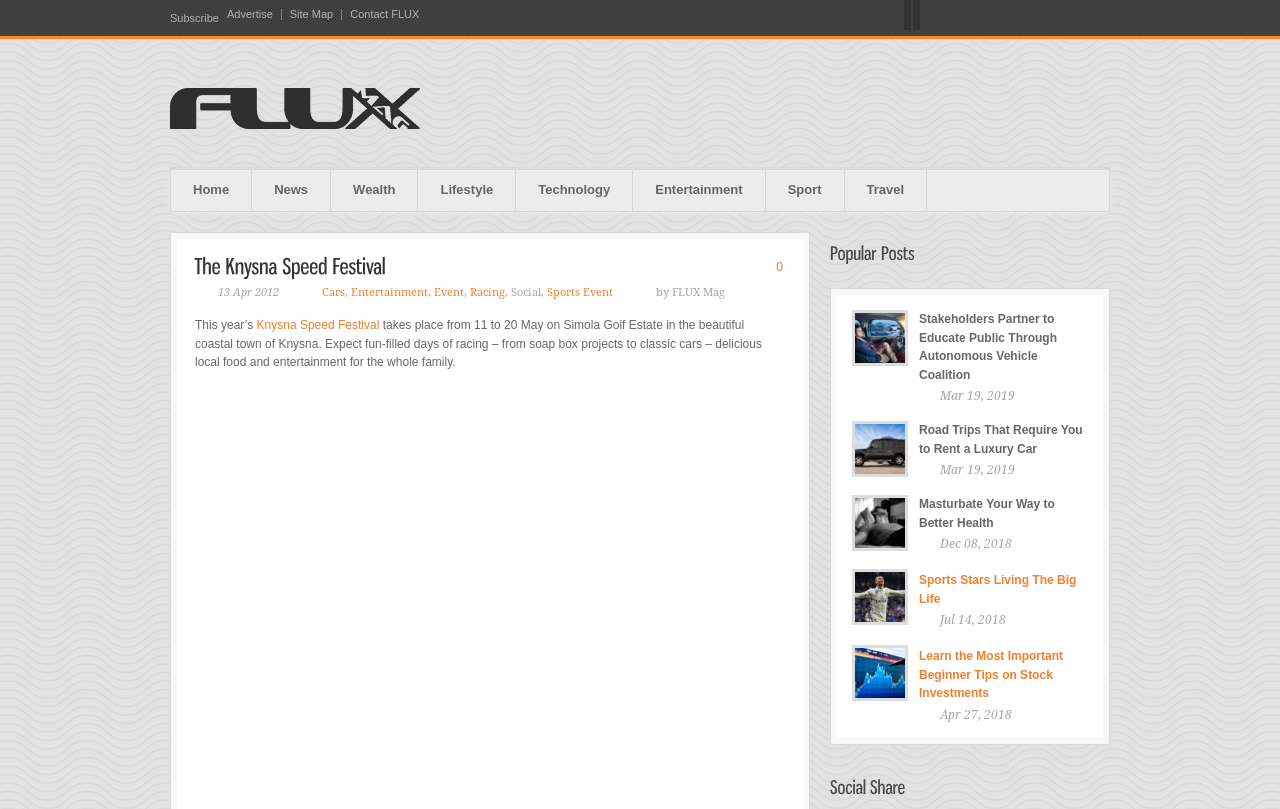What is the date of the Knysna Speed Festival? From the image, respond with a single word or brief phrase.

11 to 20 May